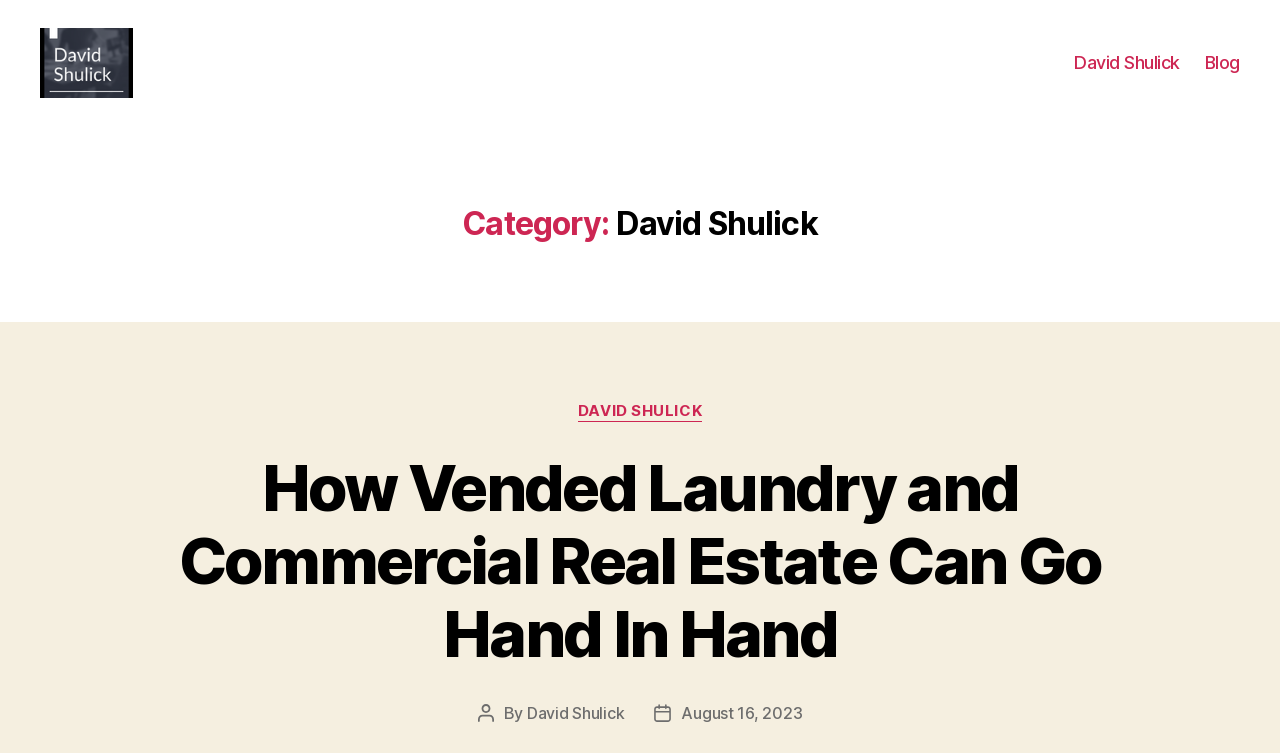Refer to the screenshot and give an in-depth answer to this question: What is the title of the blog post?

The title of the blog post can be found in the heading 'How Vended Laundry and Commercial Real Estate Can Go Hand In Hand' which is followed by a link with the same title.